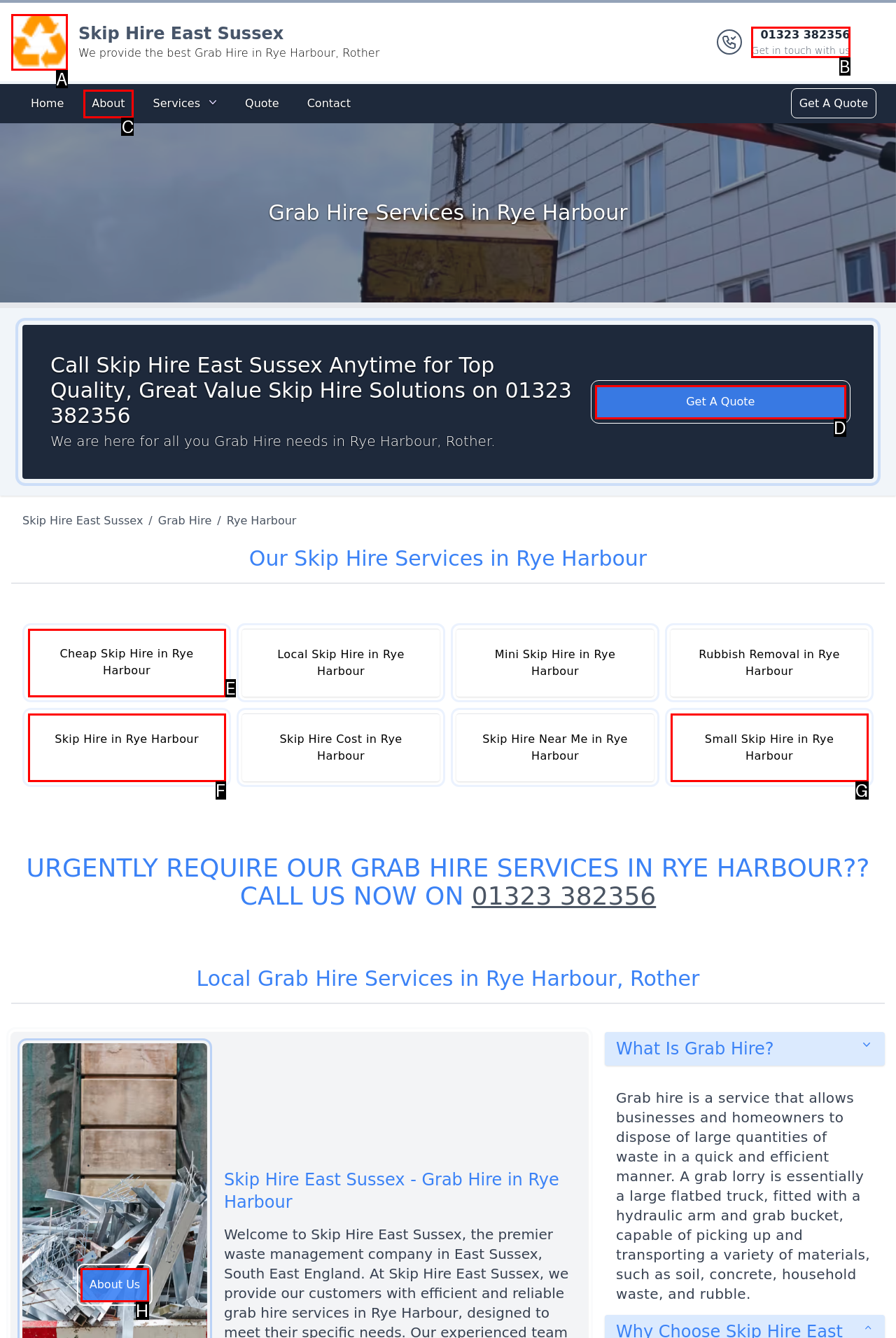Find the HTML element that corresponds to the description: Skip Hire in Rye Harbour. Indicate your selection by the letter of the appropriate option.

F